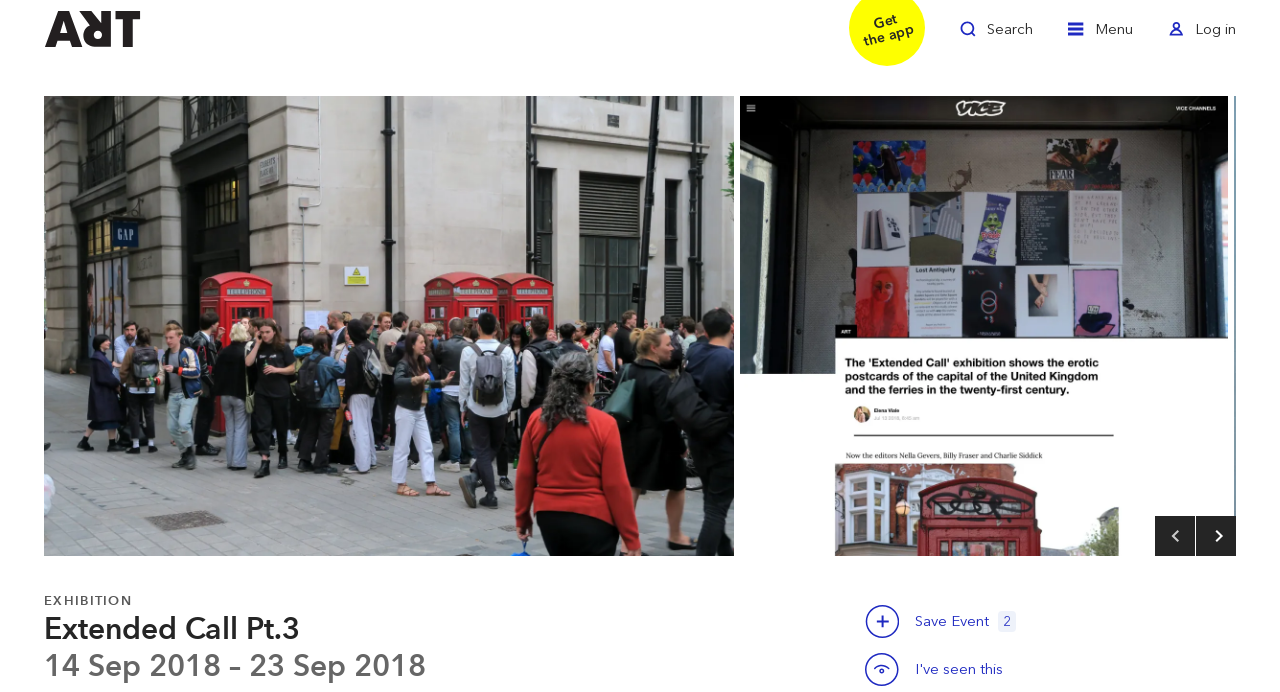How many 'Save this event' buttons are there?
Based on the image, provide your answer in one word or phrase.

2